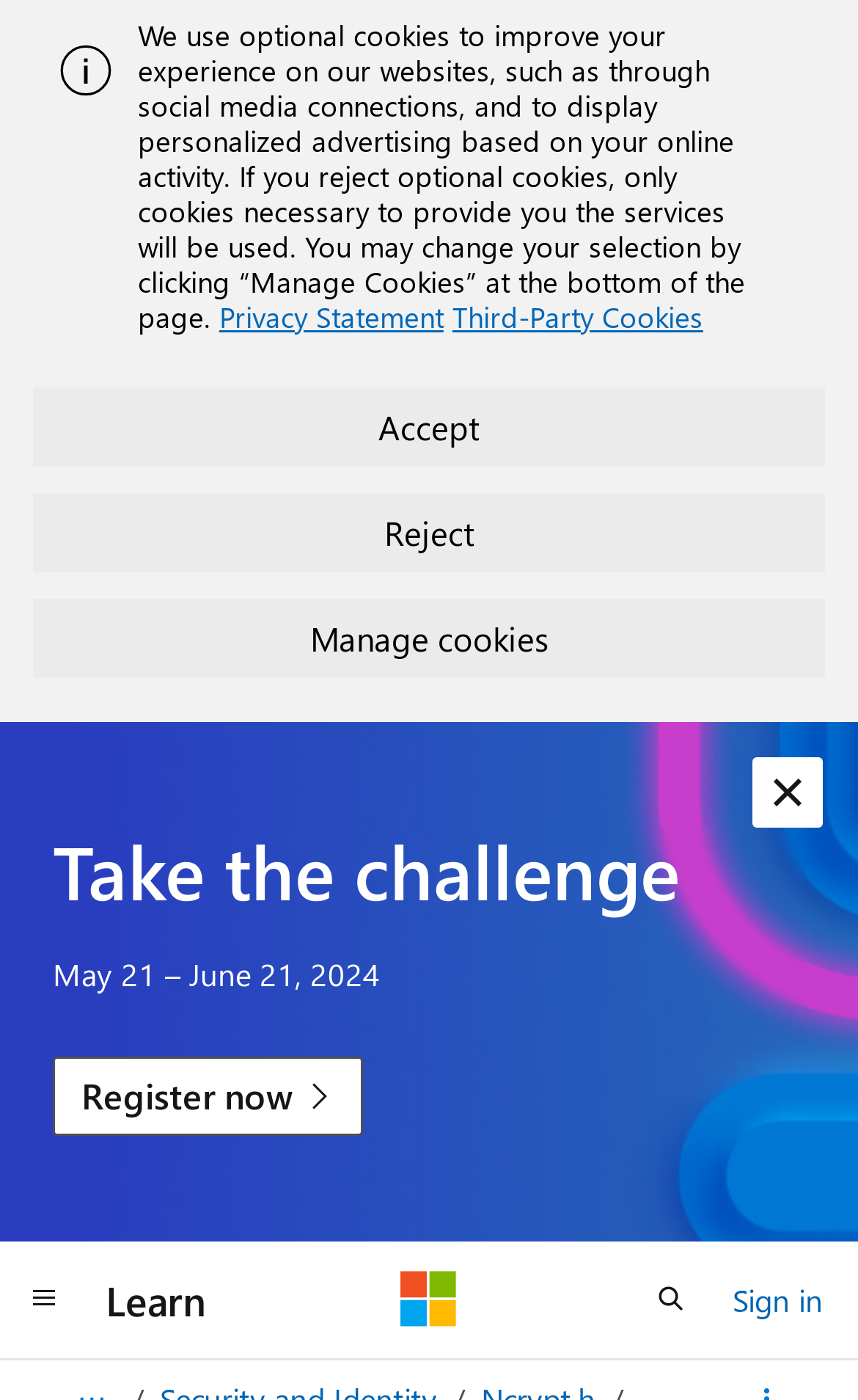Please identify the bounding box coordinates of the element's region that I should click in order to complete the following instruction: "Click the 'Global navigation' button". The bounding box coordinates consist of four float numbers between 0 and 1, i.e., [left, top, right, bottom].

[0.0, 0.9, 0.103, 0.957]